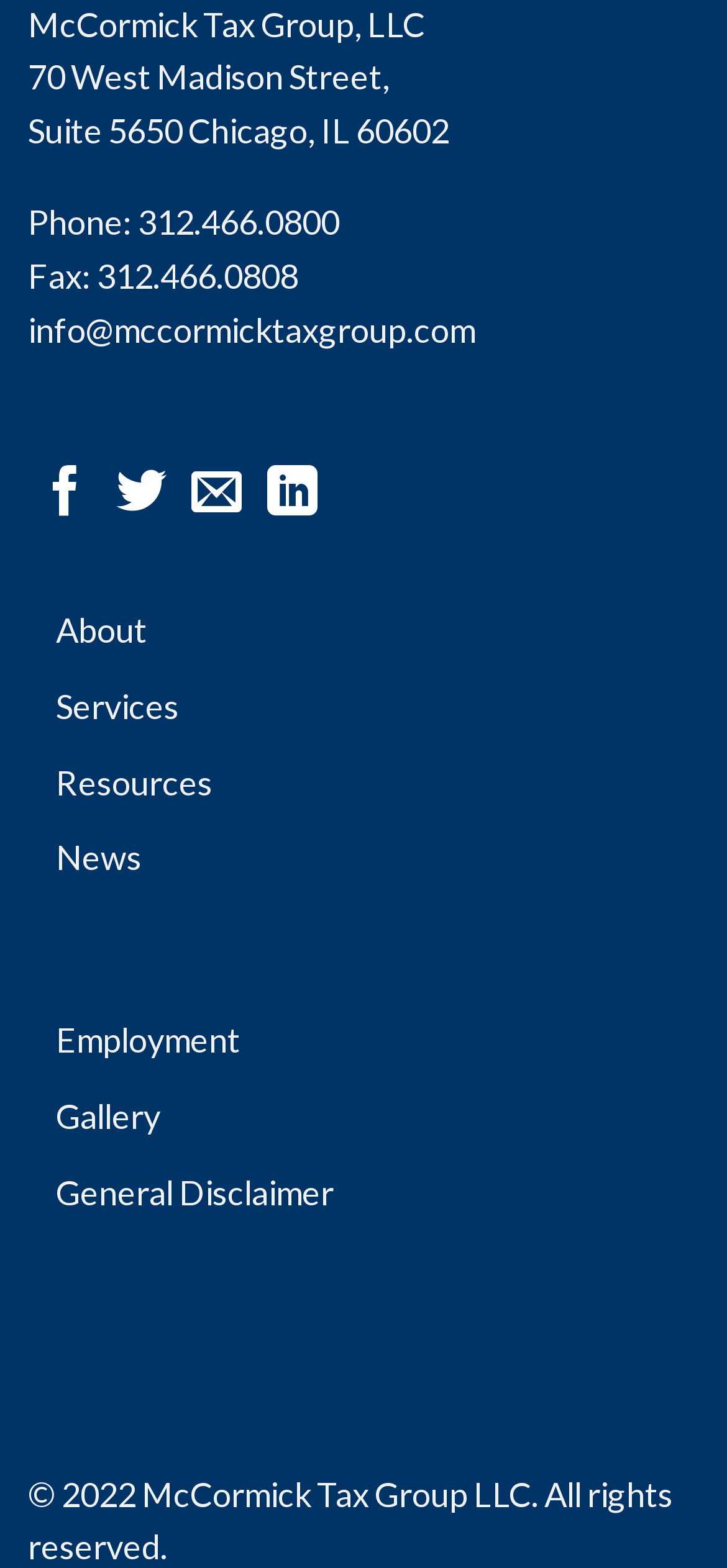Locate the bounding box coordinates of the item that should be clicked to fulfill the instruction: "Send an email to the company".

[0.263, 0.298, 0.333, 0.334]